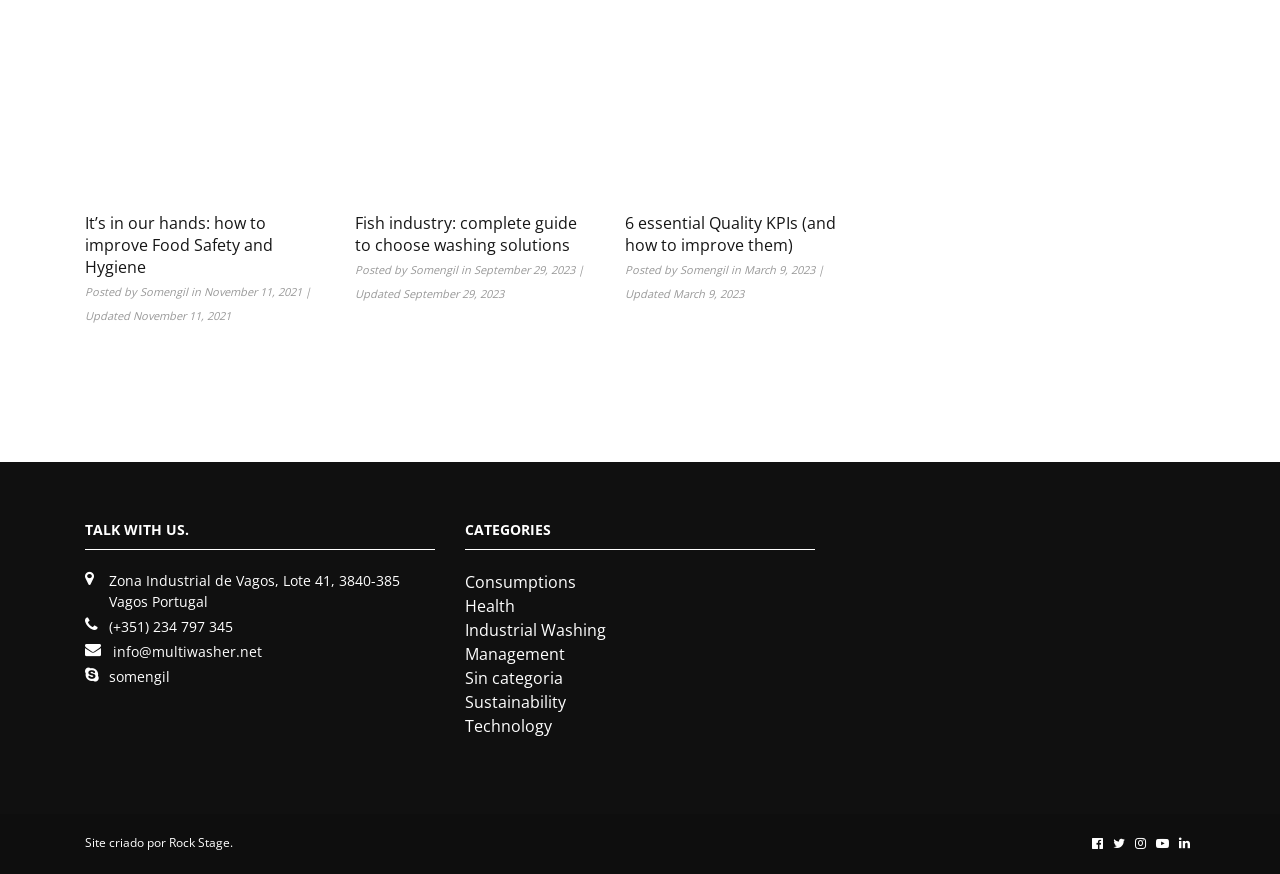Specify the bounding box coordinates of the area to click in order to execute this command: 'View 'Consumptions' category'. The coordinates should consist of four float numbers ranging from 0 to 1, and should be formatted as [left, top, right, bottom].

[0.363, 0.653, 0.45, 0.679]